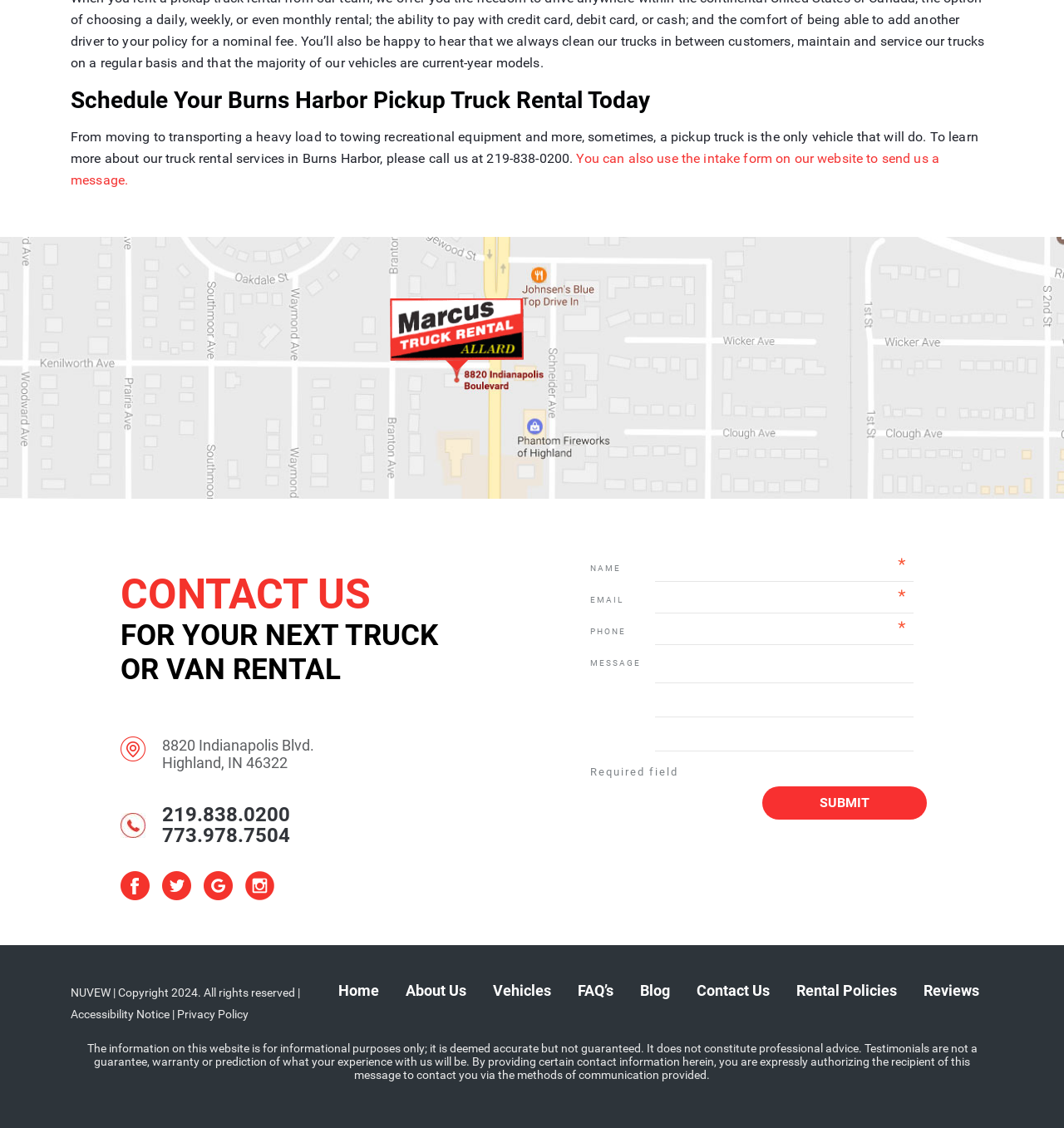Indicate the bounding box coordinates of the clickable region to achieve the following instruction: "Contact us at 219-838-0200."

[0.113, 0.712, 0.273, 0.732]